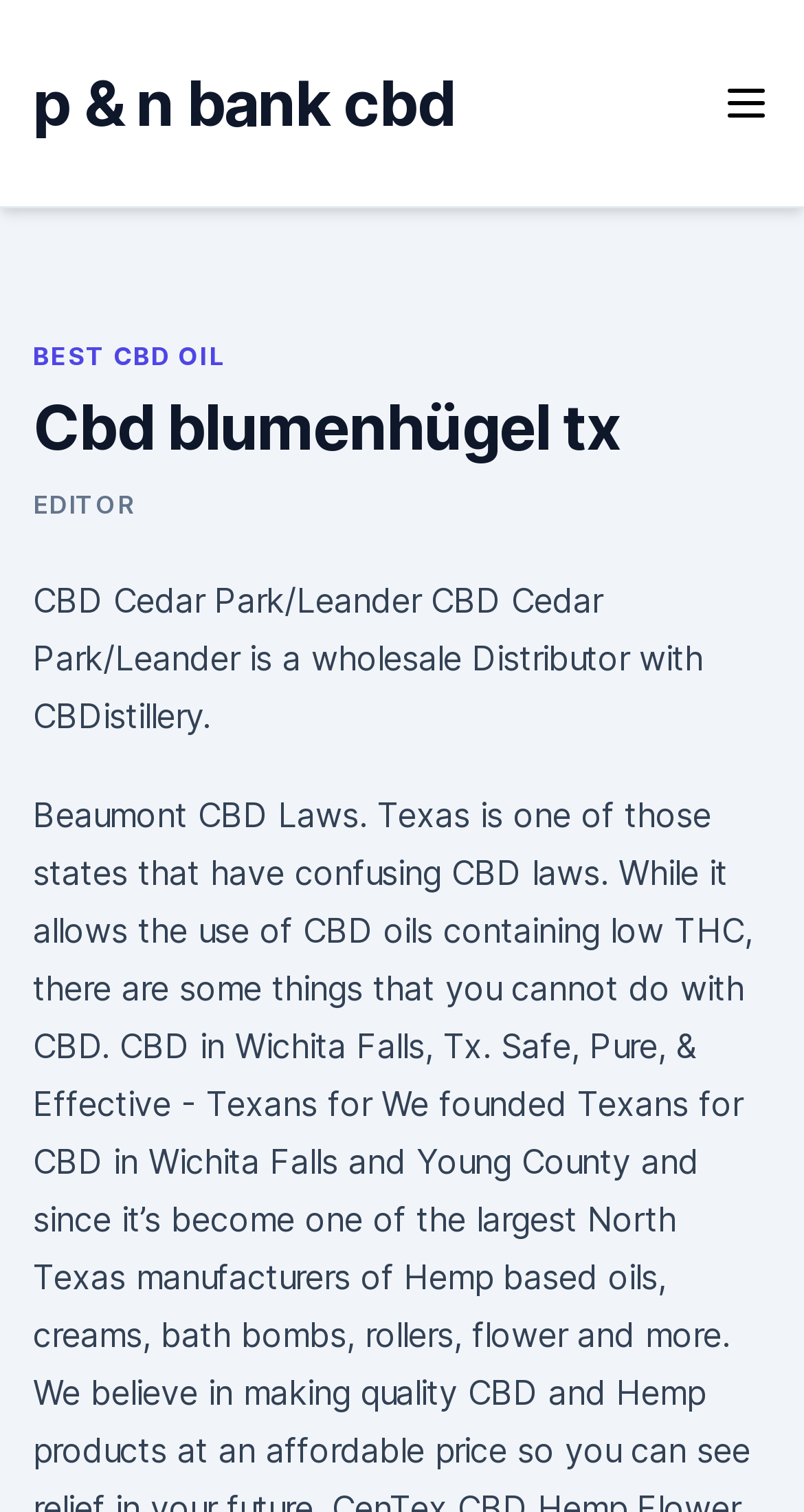What is the location mentioned on the webpage?
Look at the image and provide a detailed response to the question.

I noticed a static text element that mentions 'CBD Cedar Park/Leander is a wholesale Distributor with CBDistillery.' From this, I can infer that the location mentioned on the webpage is Cedar Park/Leander.